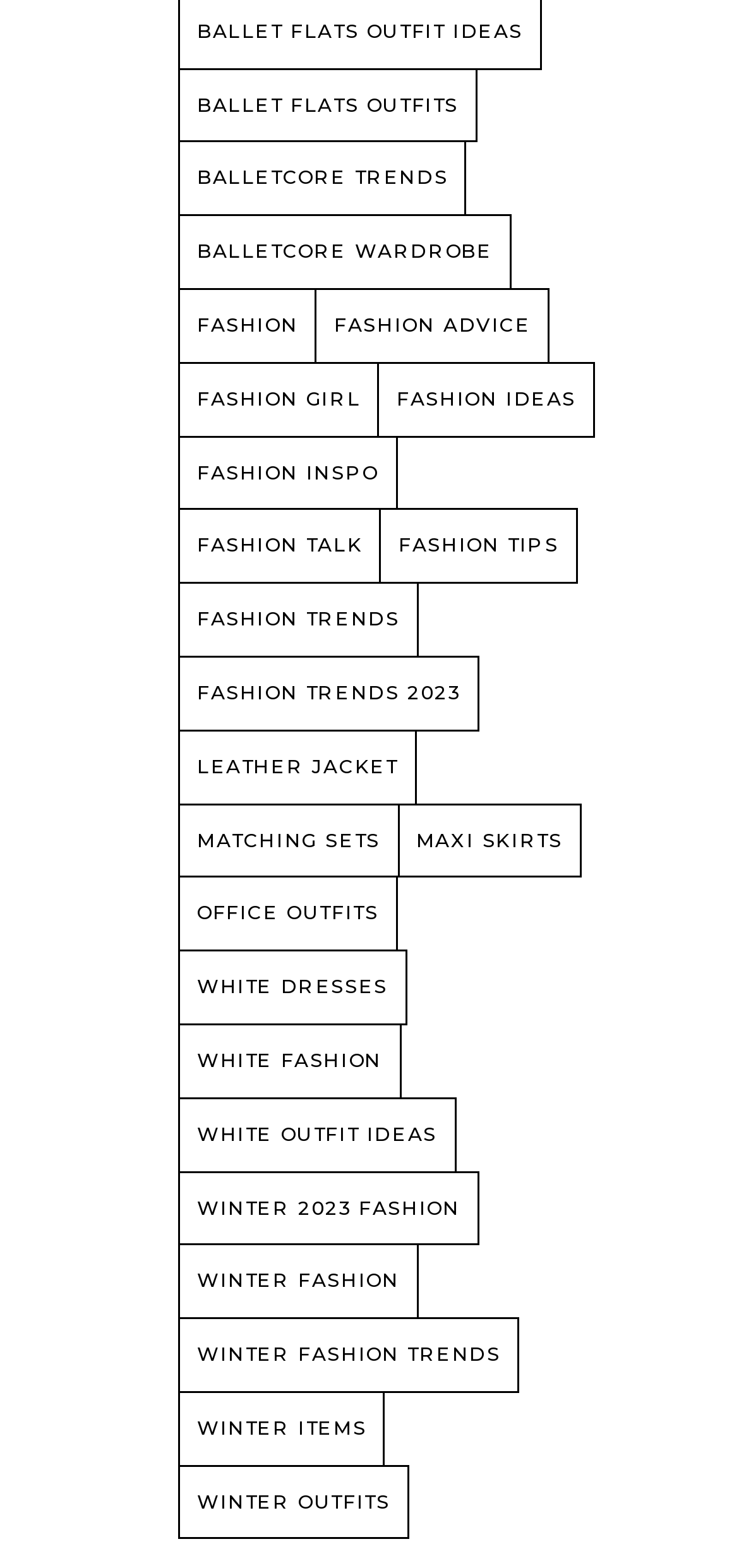Please find the bounding box for the UI element described by: "Microscopic Dentistry".

None